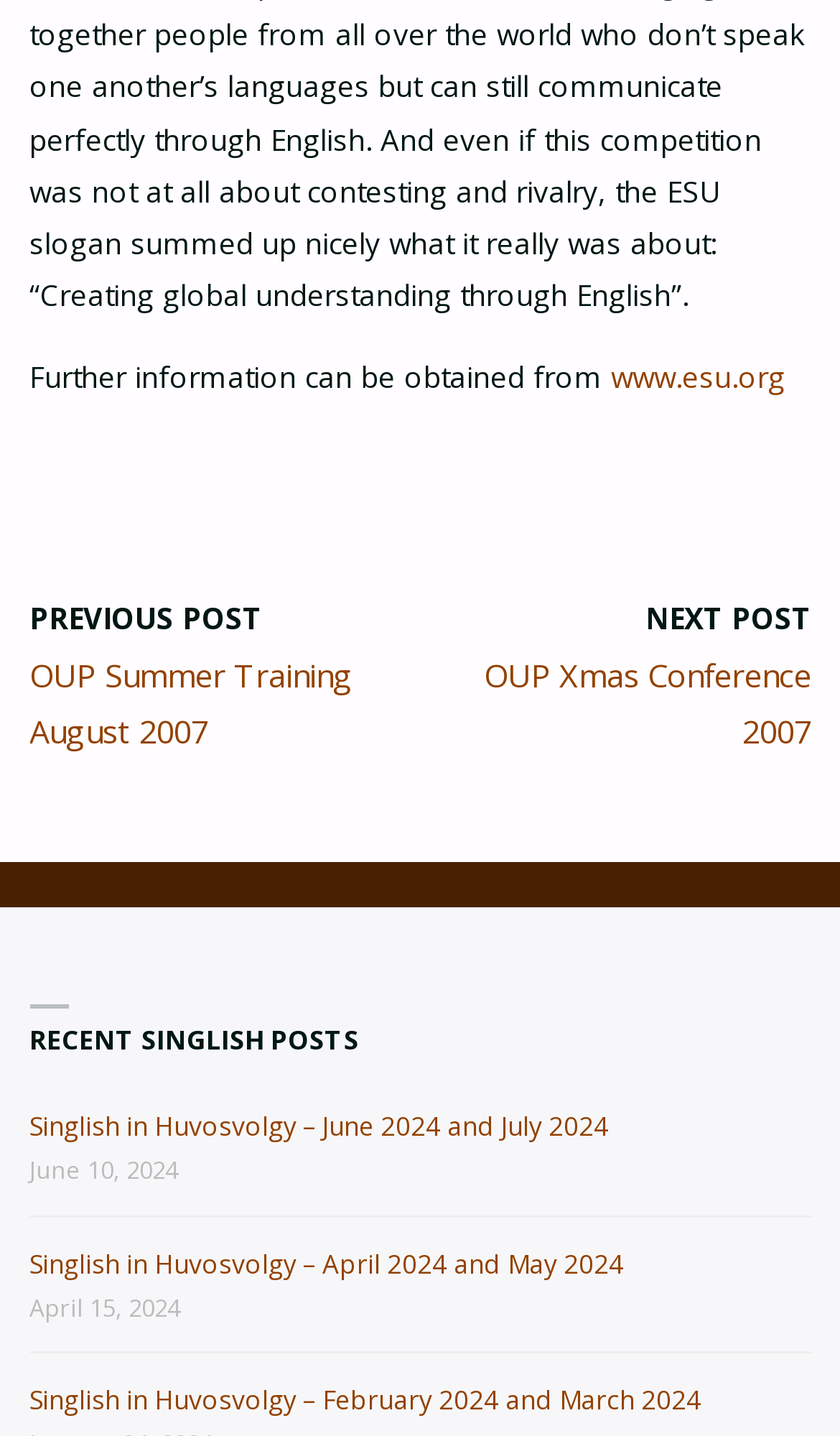What is the title of the recent Singlish post?
Refer to the image and offer an in-depth and detailed answer to the question.

I looked at the webpage and found the heading 'RECENT SINGLISH POSTS' which suggests that the posts listed below it are recent. The first post listed is 'Singlish in Huvosvolgy – June 2024 and July 2024', so I concluded that it is the title of the recent Singlish post.